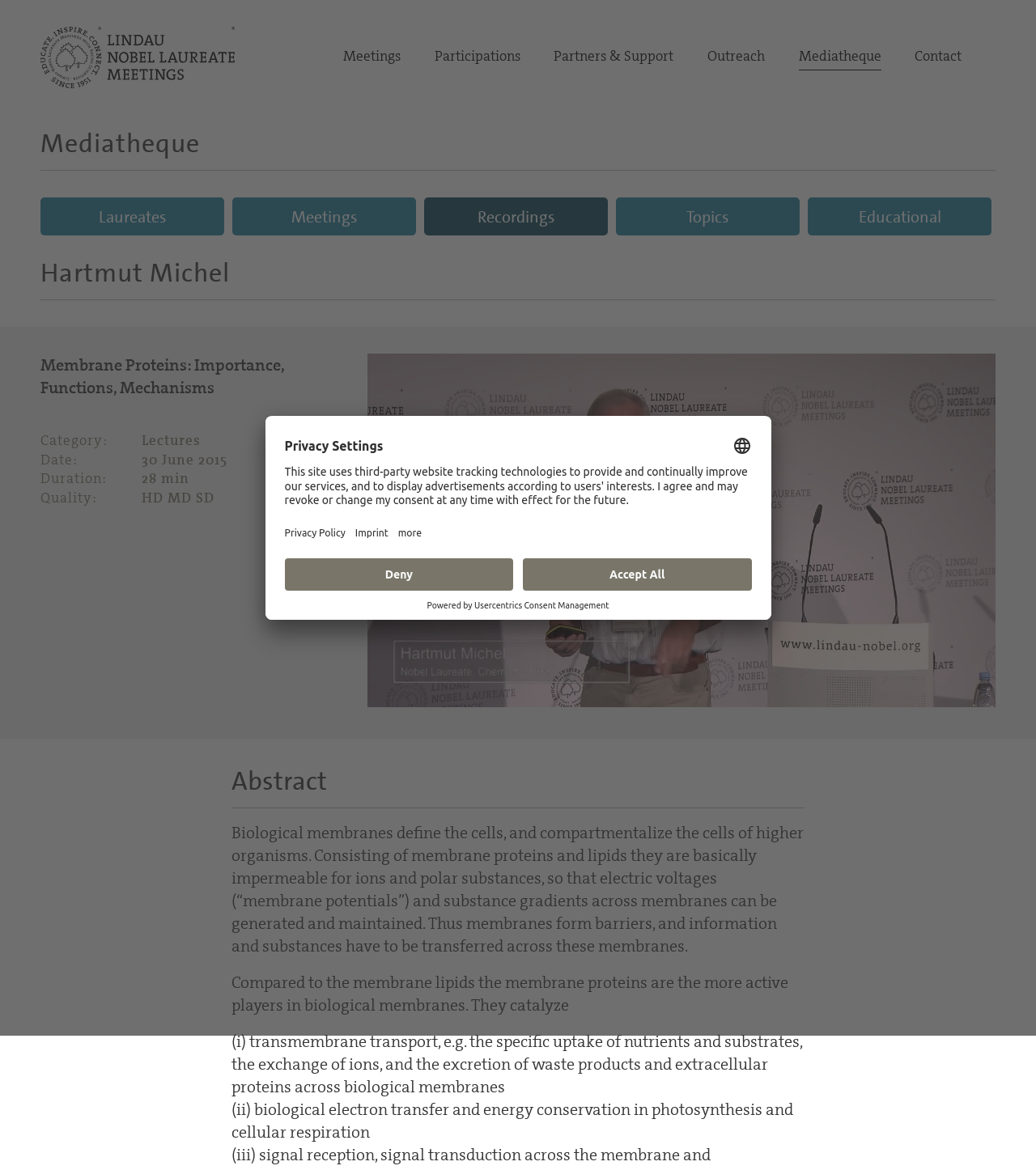Give a one-word or short phrase answer to this question: 
What is the name of the lecturer?

Hartmut Michel